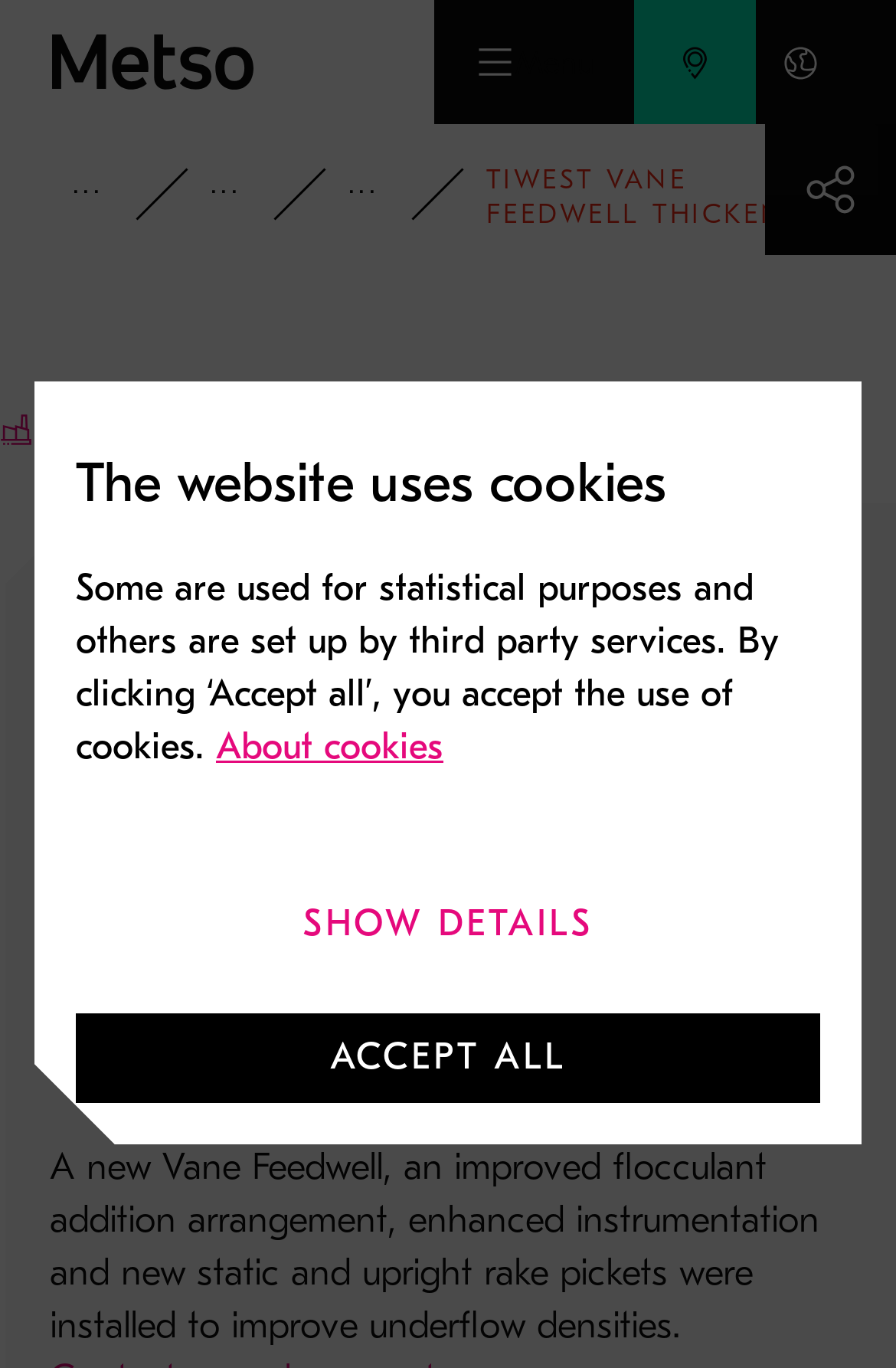Determine the bounding box coordinates of the area to click in order to meet this instruction: "Show more content".

[0.854, 0.091, 1.0, 0.186]